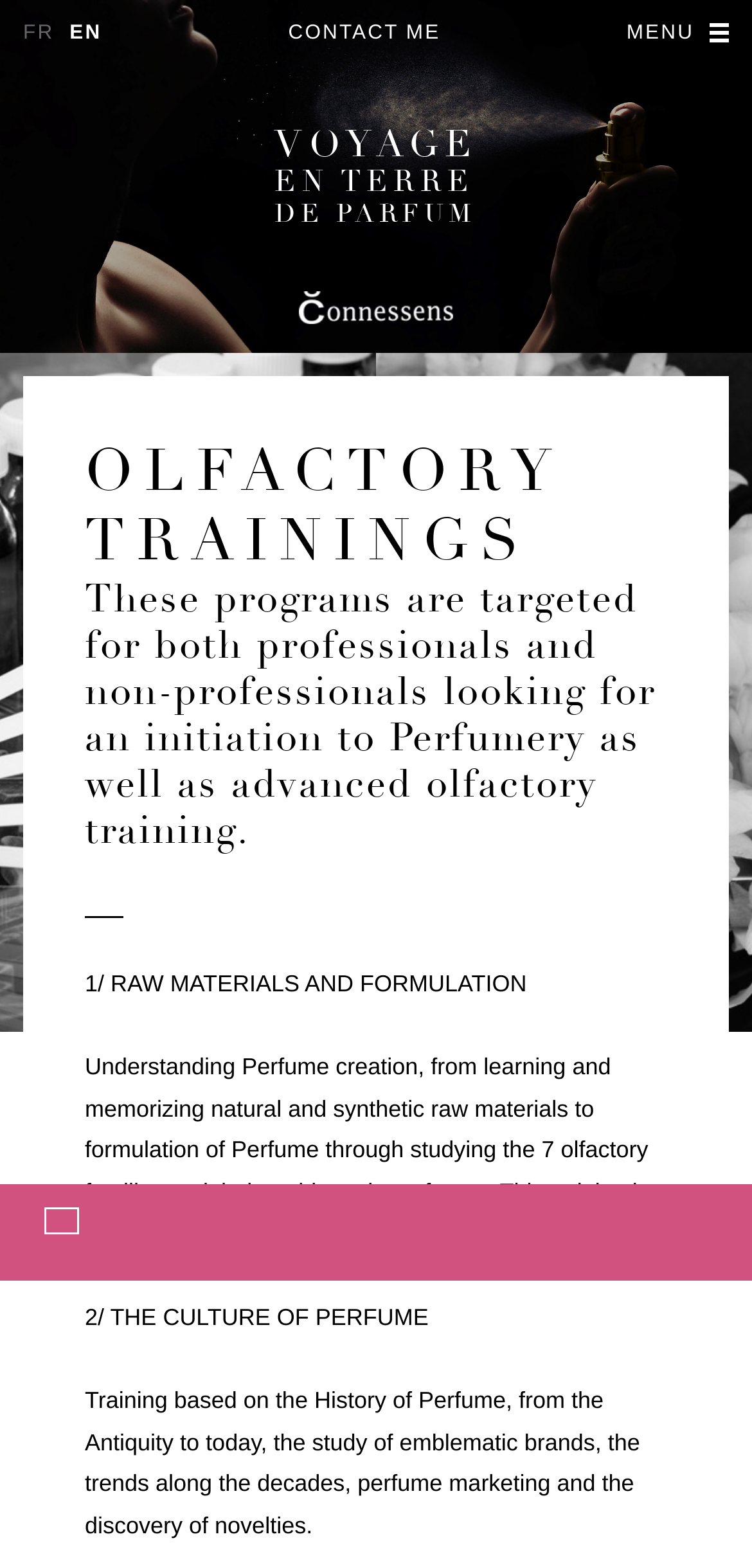Based on the description "en", find the bounding box of the specified UI element.

[0.093, 0.015, 0.135, 0.028]